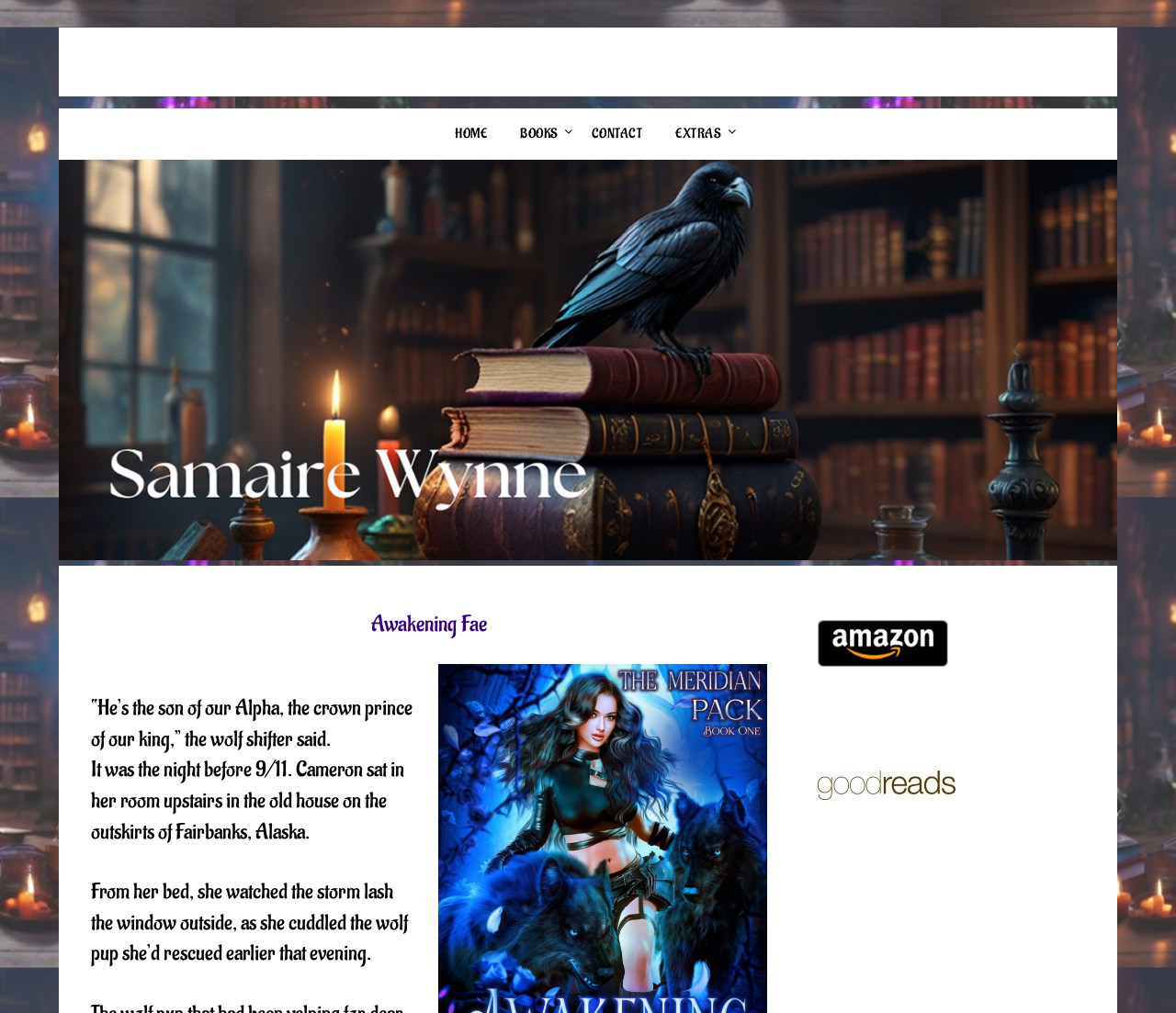Use a single word or phrase to answer the question:
How many links are in the top navigation bar?

4